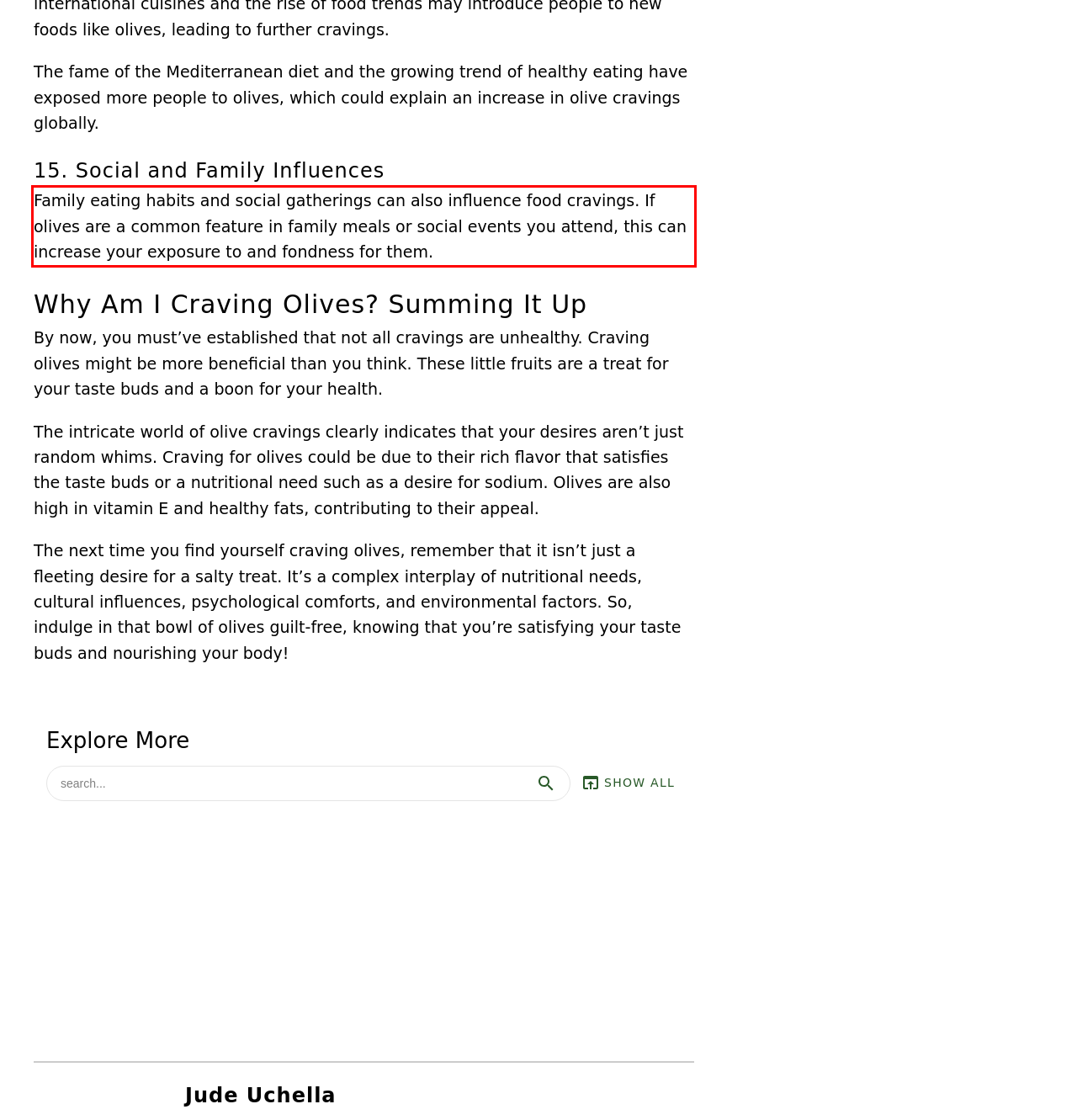Please identify and extract the text from the UI element that is surrounded by a red bounding box in the provided webpage screenshot.

Family eating habits and social gatherings can also influence food cravings. If olives are a common feature in family meals or social events you attend, this can increase your exposure to and fondness for them.